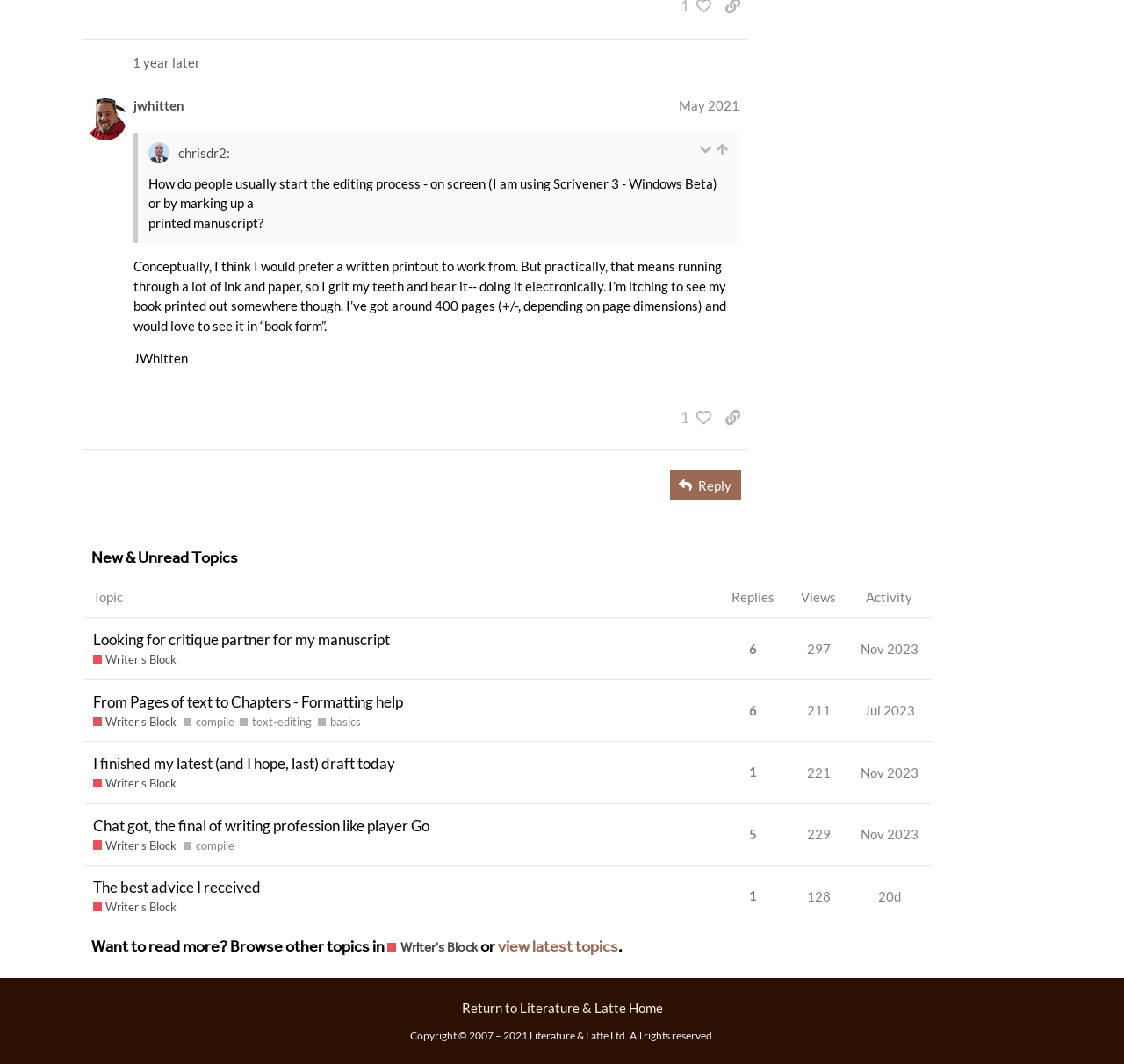Specify the bounding box coordinates (top-left x, top-left y, bottom-right x, bottom-right y) of the UI element in the screenshot that matches this description: view latest topics

[0.443, 0.876, 0.55, 0.904]